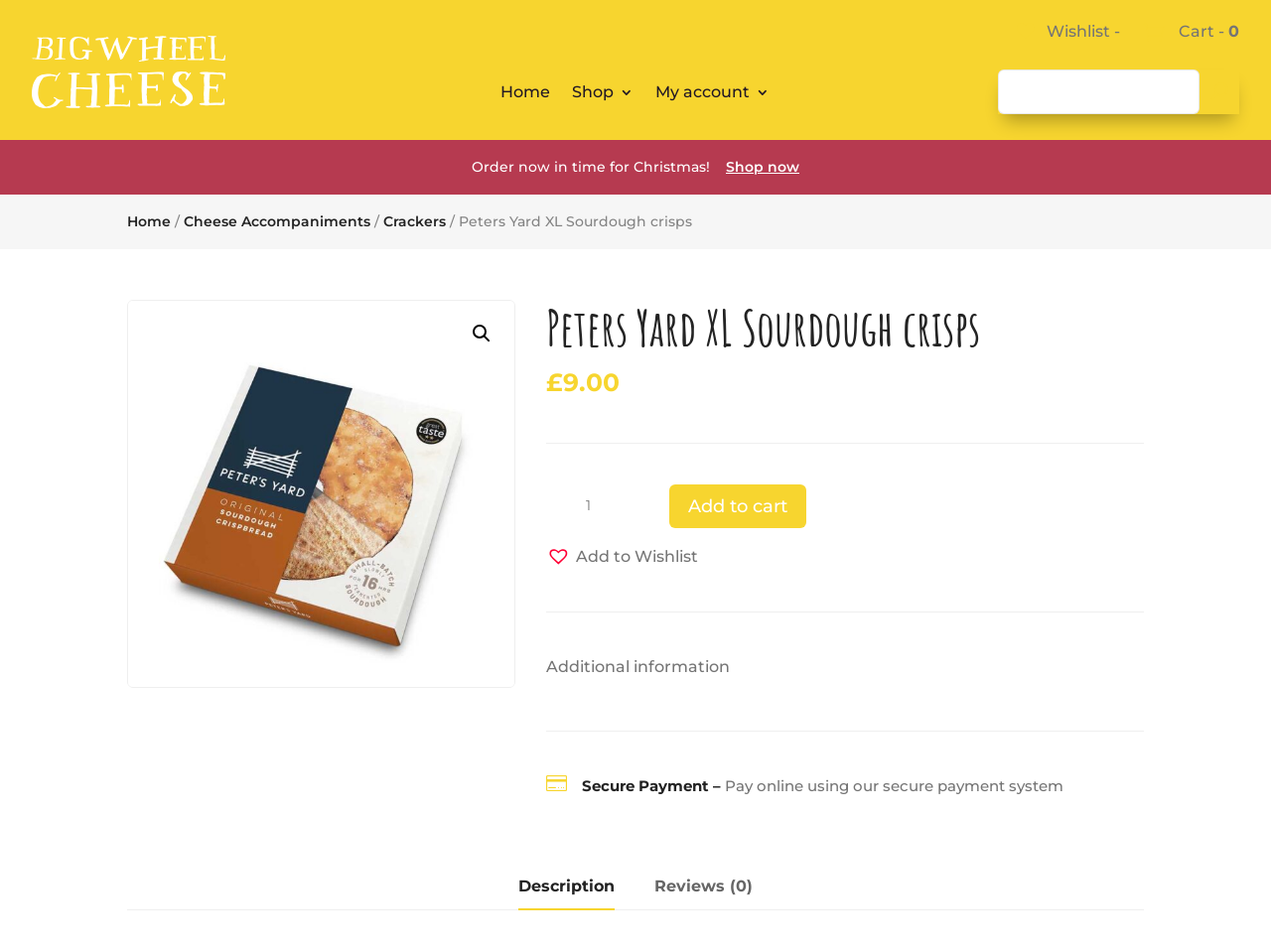Highlight the bounding box coordinates of the region I should click on to meet the following instruction: "Add to Wishlist".

[0.43, 0.571, 0.549, 0.599]